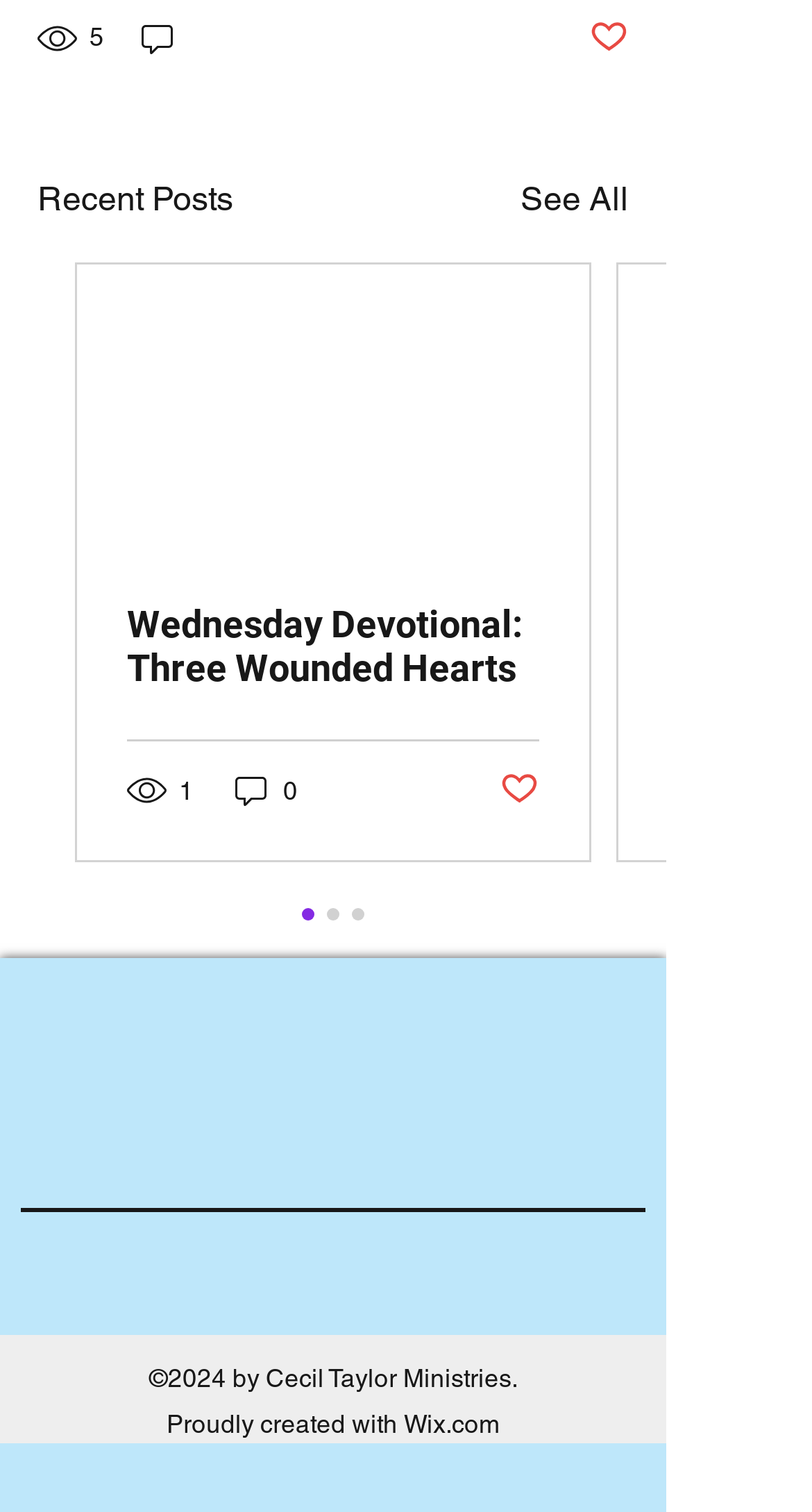What is the number of views for the first post?
Using the visual information, respond with a single word or phrase.

5 views